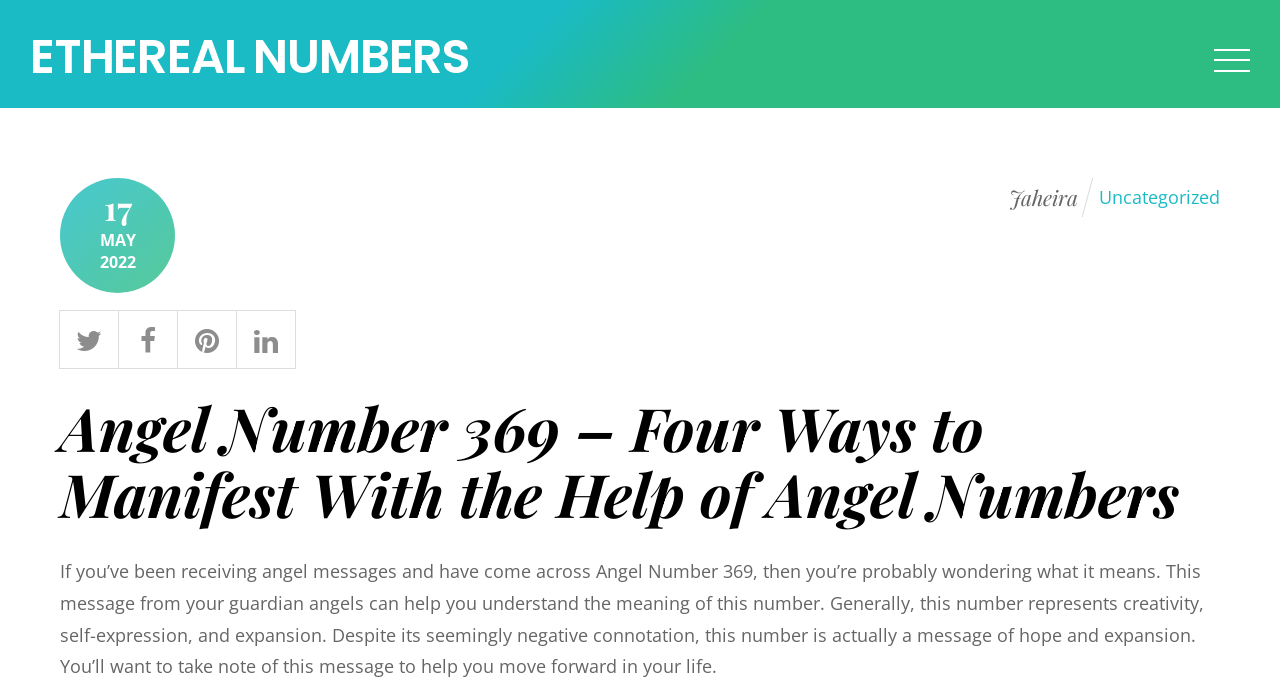Find the bounding box coordinates of the area that needs to be clicked in order to achieve the following instruction: "visit Jaheira's profile". The coordinates should be specified as four float numbers between 0 and 1, i.e., [left, top, right, bottom].

[0.788, 0.268, 0.842, 0.31]